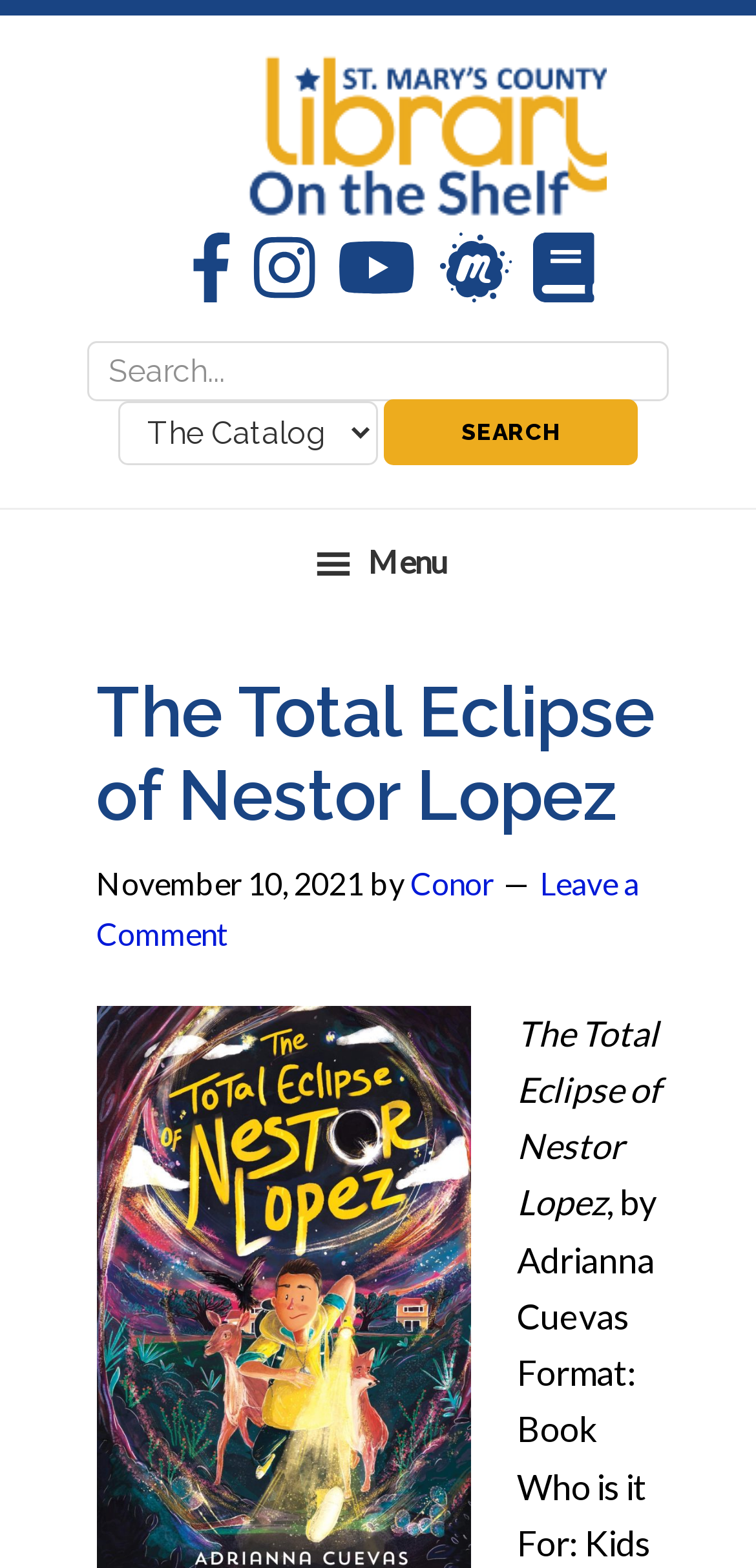Is there a search function on the webpage?
Identify the answer in the screenshot and reply with a single word or phrase.

Yes